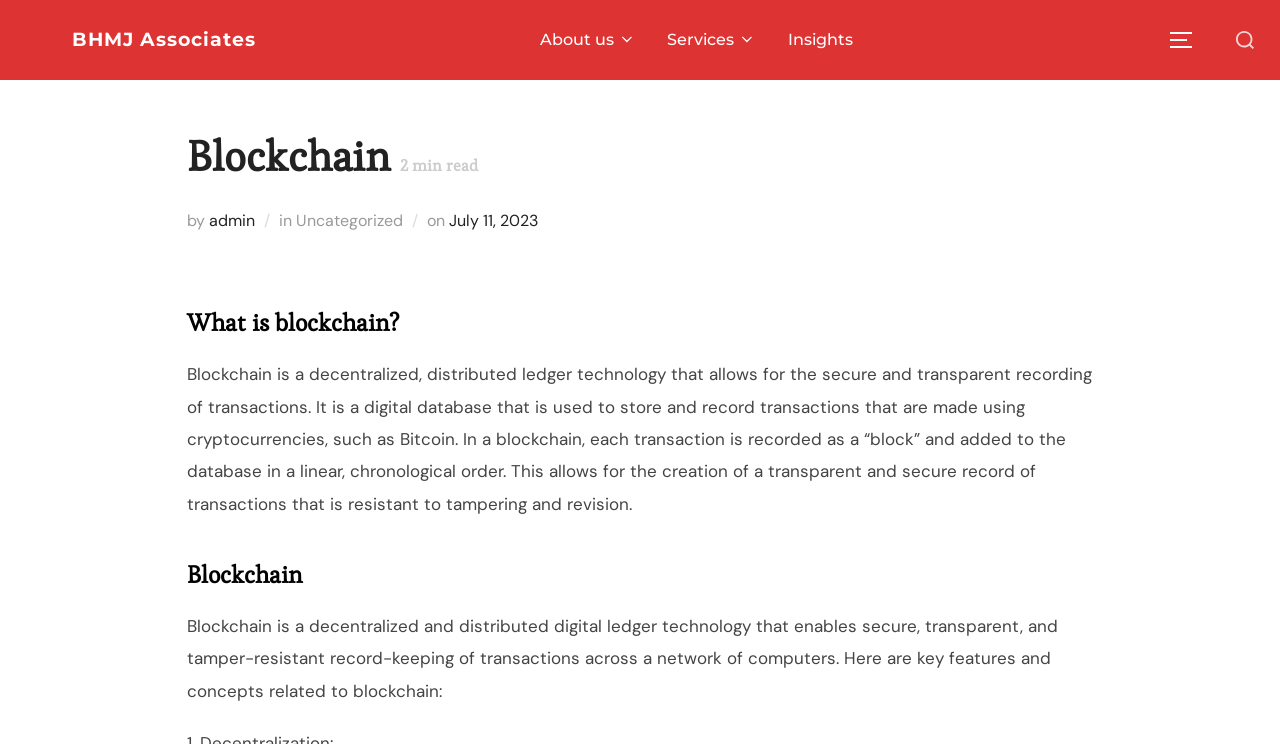Determine the bounding box coordinates of the clickable area required to perform the following instruction: "Claim 10% Off". The coordinates should be represented as four float numbers between 0 and 1: [left, top, right, bottom].

None